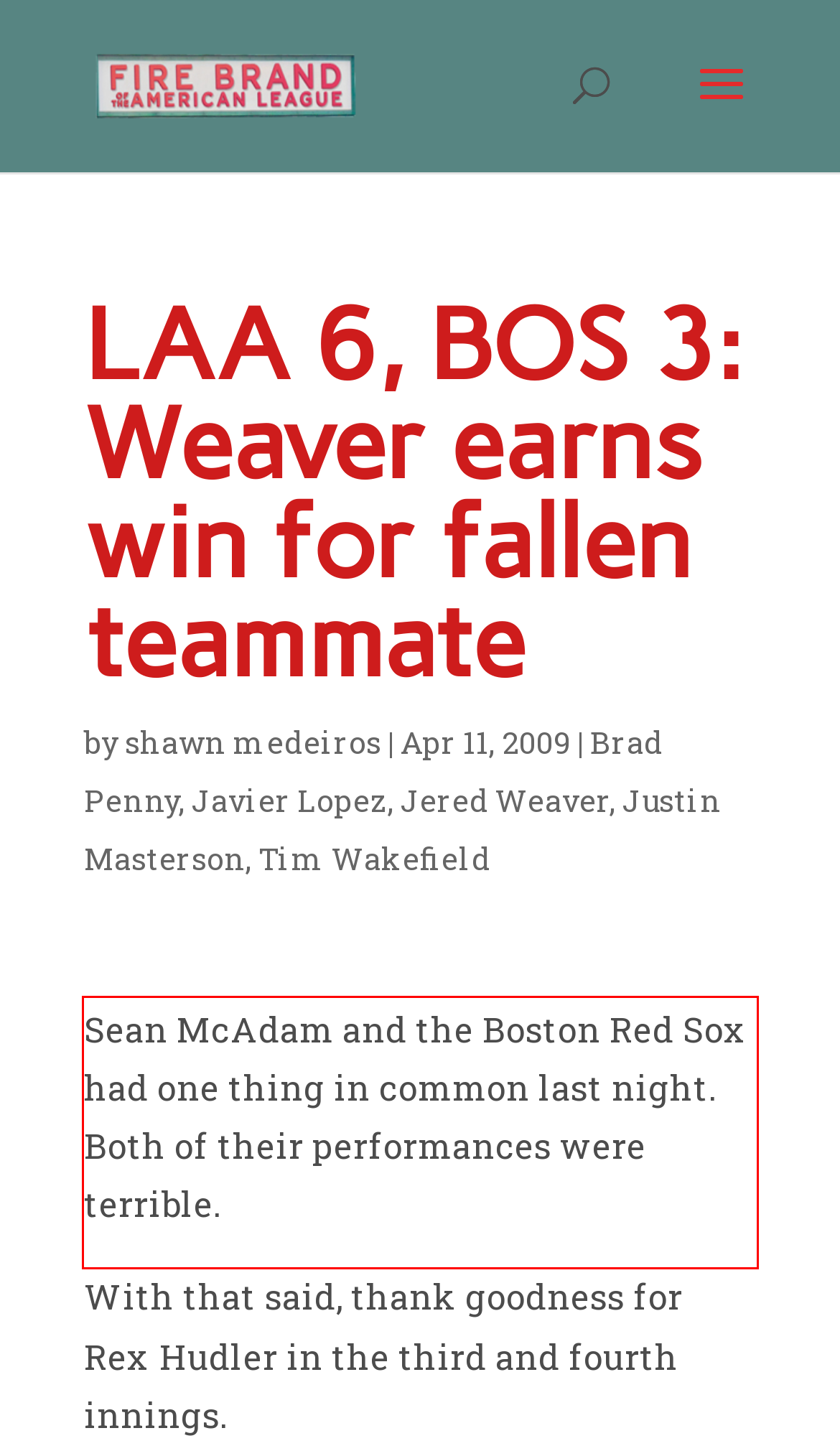Please analyze the provided webpage screenshot and perform OCR to extract the text content from the red rectangle bounding box.

Sean McAdam and the Boston Red Sox had one thing in common last night. Both of their performances were terrible.